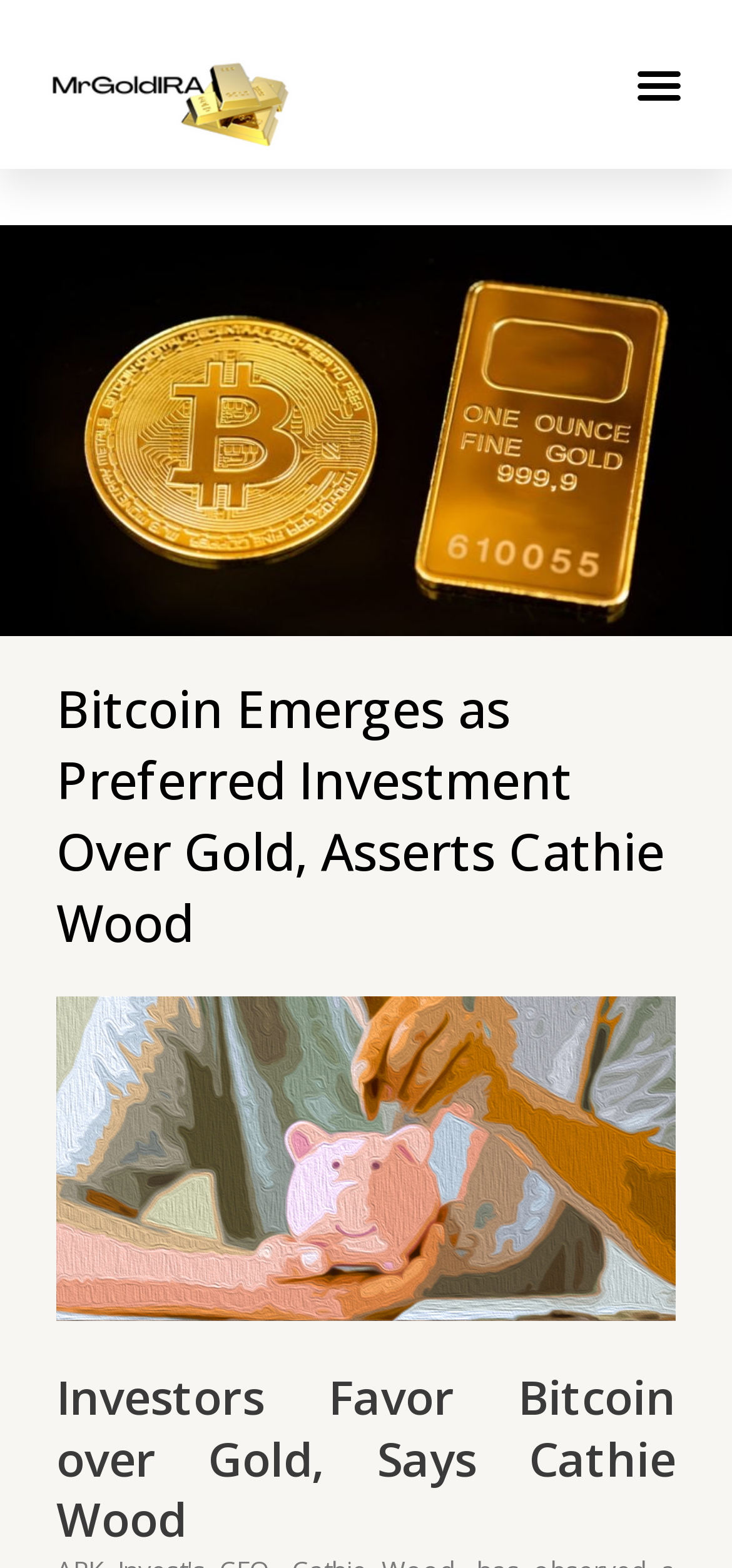Identify the bounding box for the given UI element using the description provided. Coordinates should be in the format (top-left x, top-left y, bottom-right x, bottom-right y) and must be between 0 and 1. Here is the description: Menu

[0.853, 0.031, 0.949, 0.076]